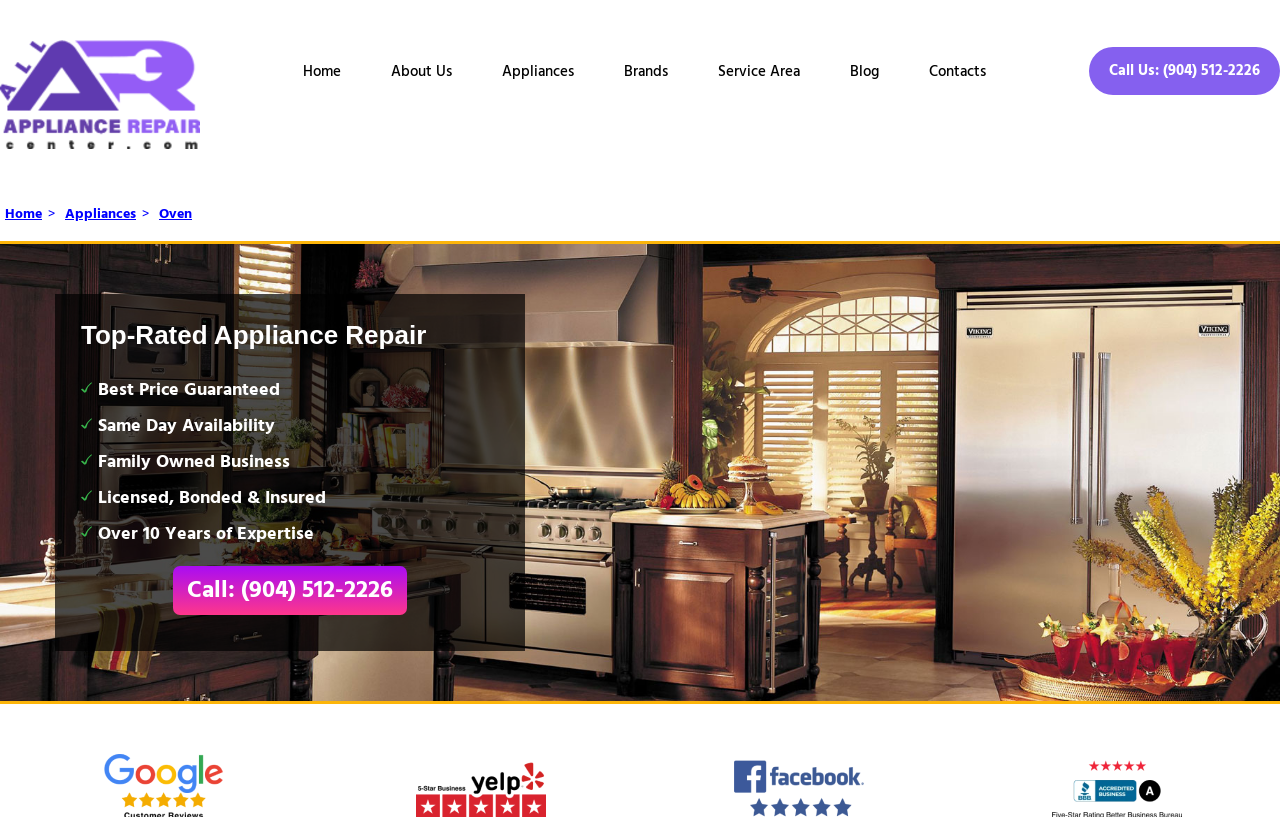Identify the bounding box coordinates for the UI element described by the following text: "Call: (904) 512-2226". Provide the coordinates as four float numbers between 0 and 1, in the format [left, top, right, bottom].

[0.135, 0.693, 0.318, 0.753]